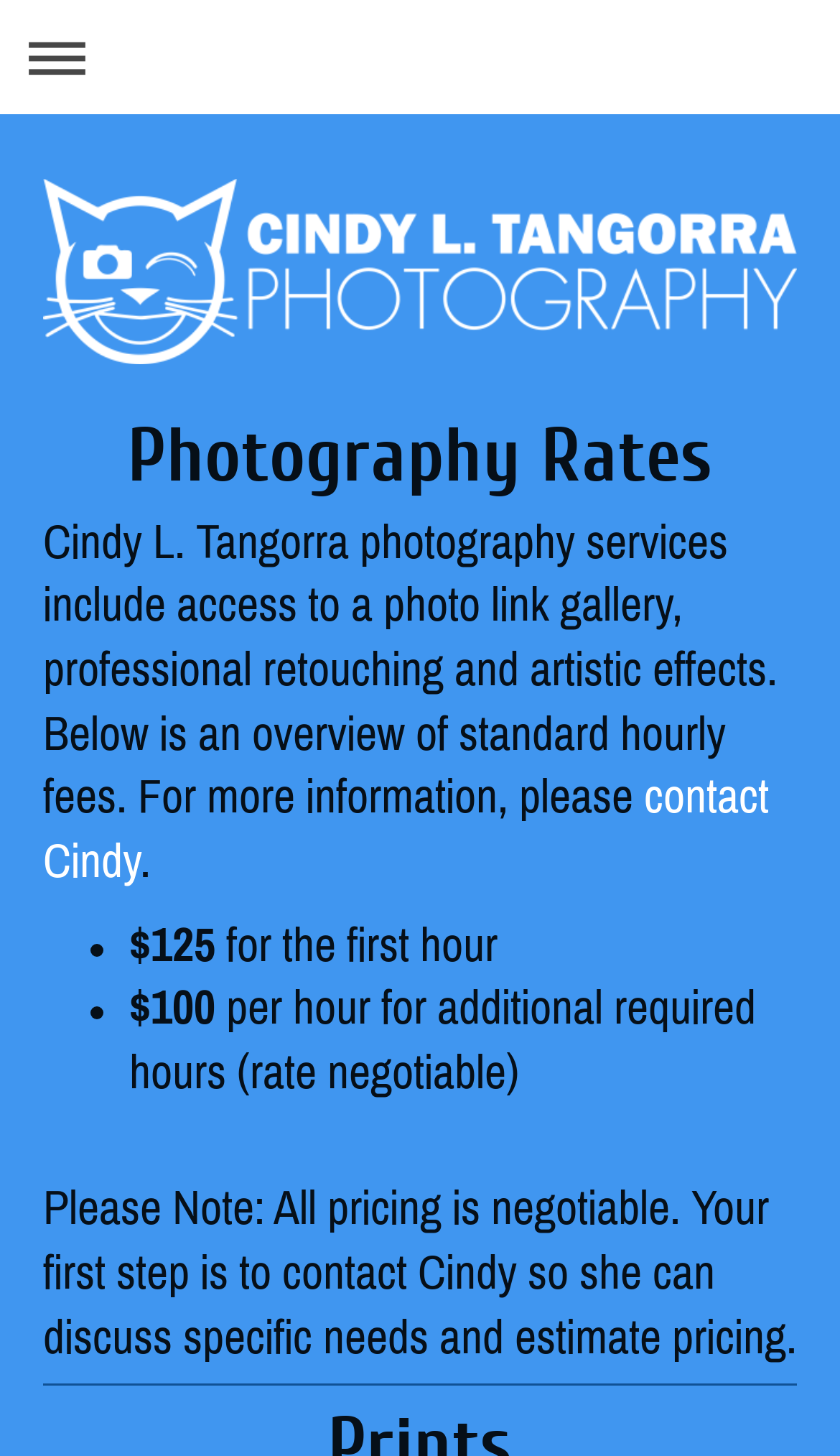What is Cindy's photography service? Analyze the screenshot and reply with just one word or a short phrase.

Access to photo link gallery